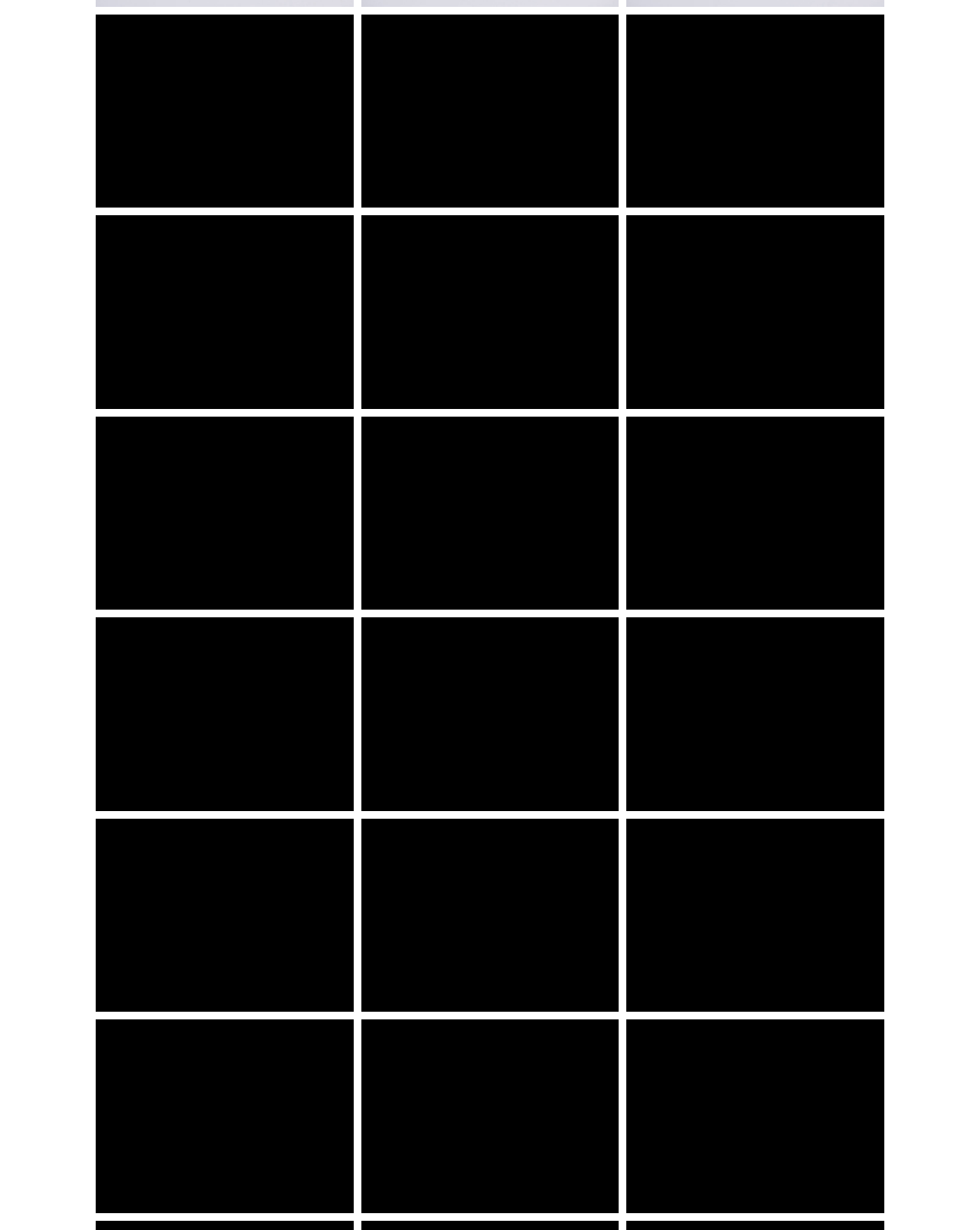What is the horizontal position of Formprint 18 relative to Formprint 17?
Please give a well-detailed answer to the question.

Formprint 18 is located to the left of Formprint 17, as its x1 coordinate (0.098) is less than the x1 coordinate of Formprint 17 (0.639).